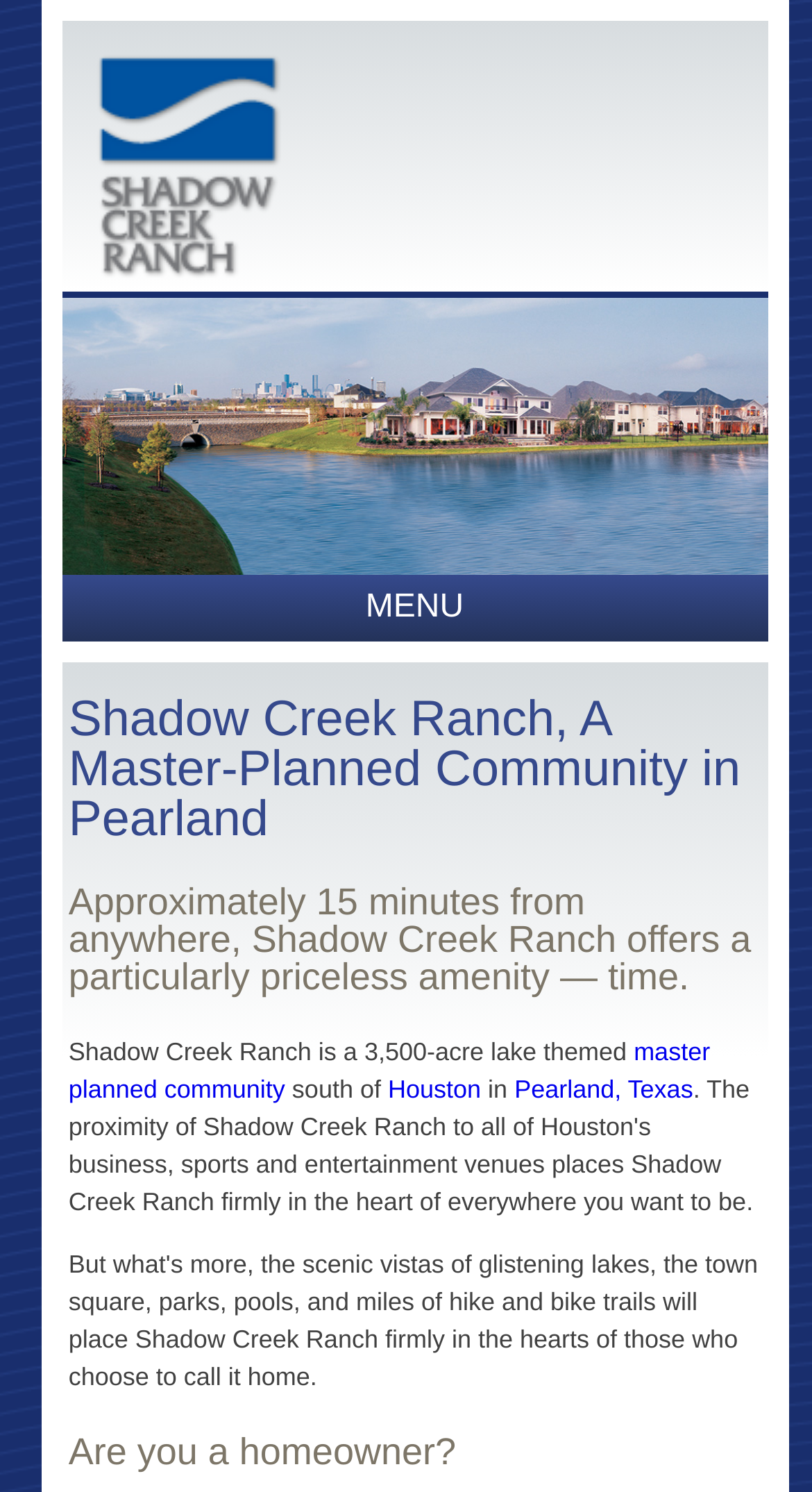Is Shadow Creek Ranch a lake-themed community?
Answer the question with a detailed explanation, including all necessary information.

The StaticText 'Shadow Creek Ranch is a 3,500-acre lake themed master planned community' clearly indicates that Shadow Creek Ranch is a lake-themed community.